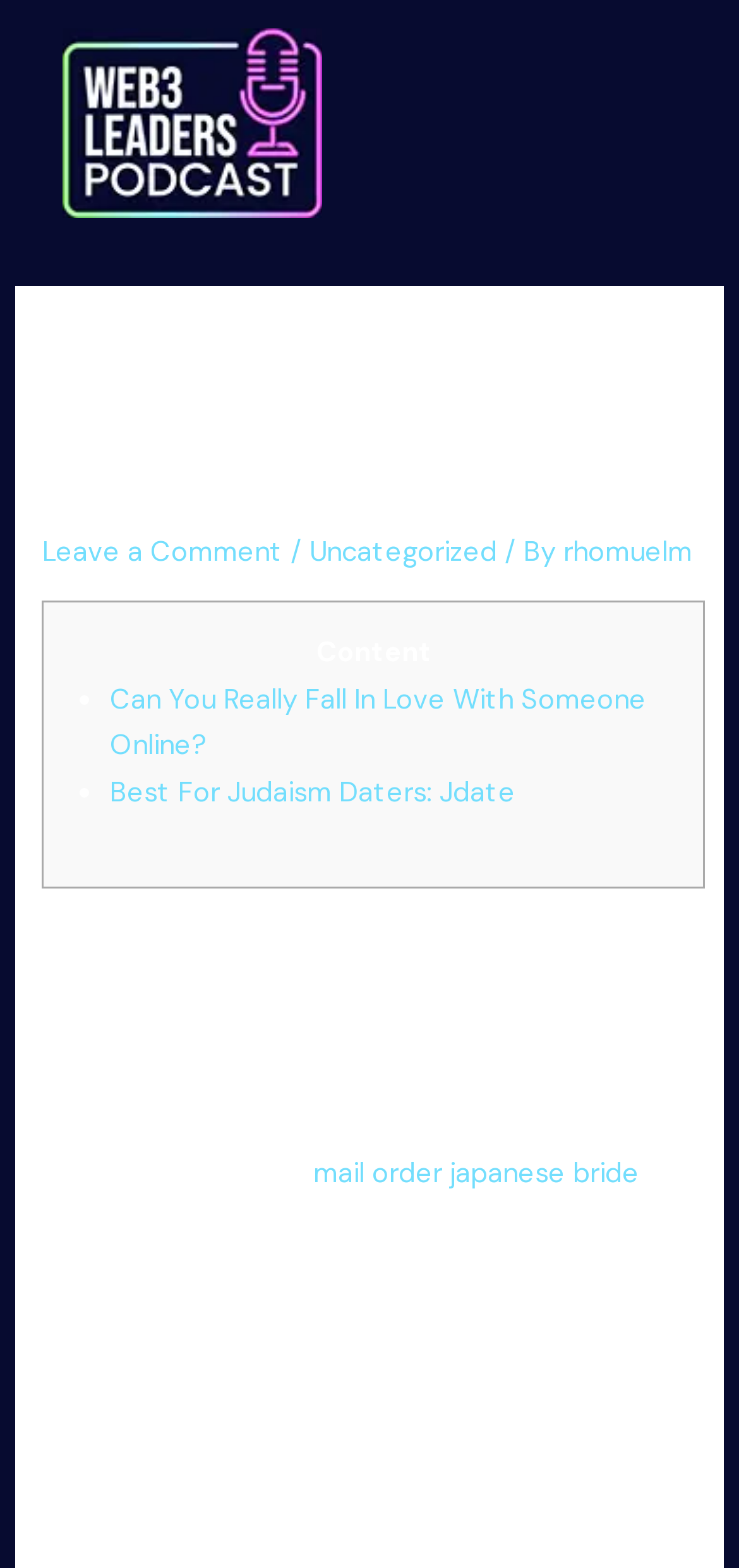Using the element description: "Leave a Comment", determine the bounding box coordinates. The coordinates should be in the format [left, top, right, bottom], with values between 0 and 1.

[0.058, 0.341, 0.383, 0.364]